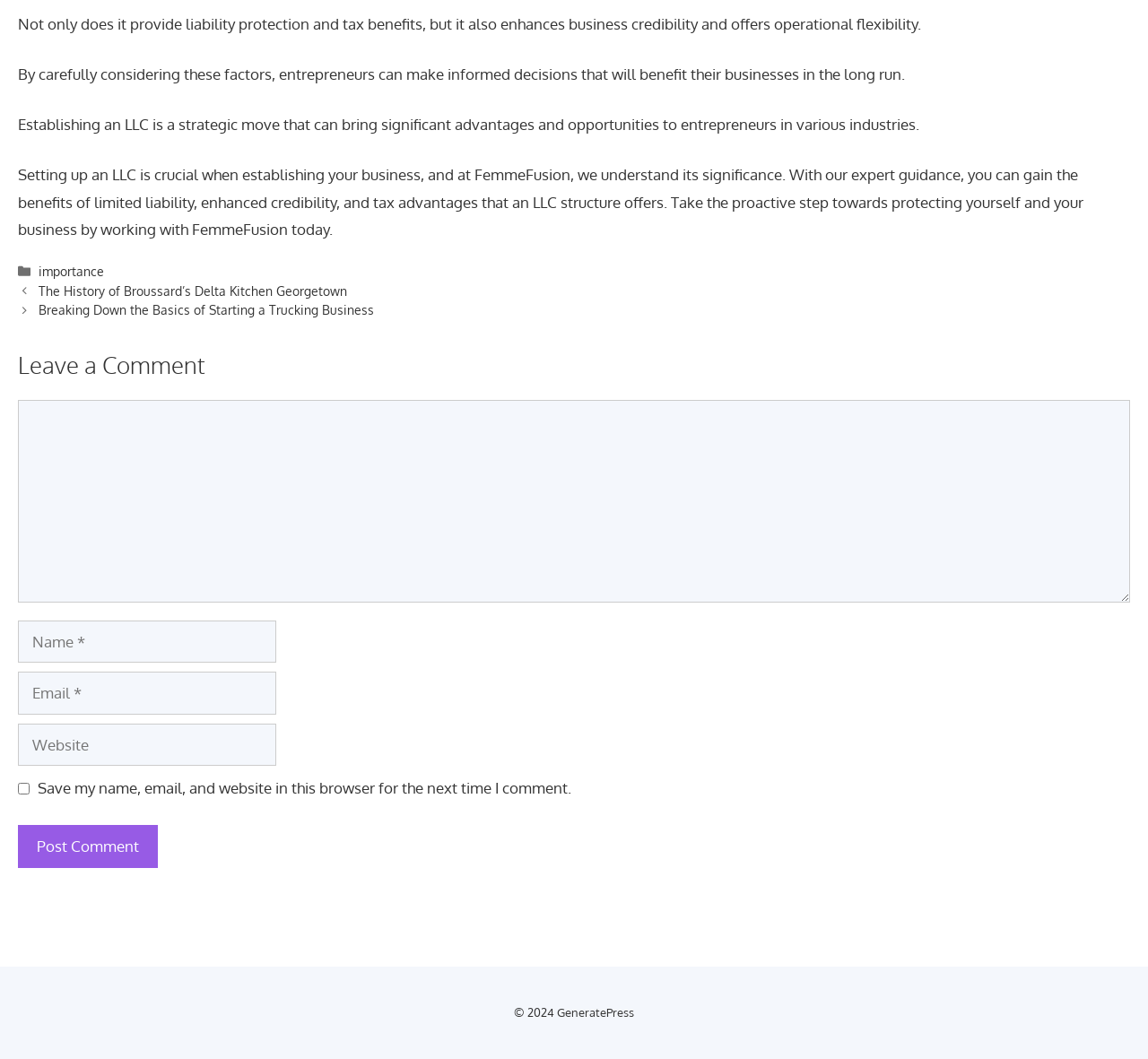Determine the bounding box coordinates for the area that should be clicked to carry out the following instruction: "Enter your comment".

[0.016, 0.378, 0.984, 0.569]